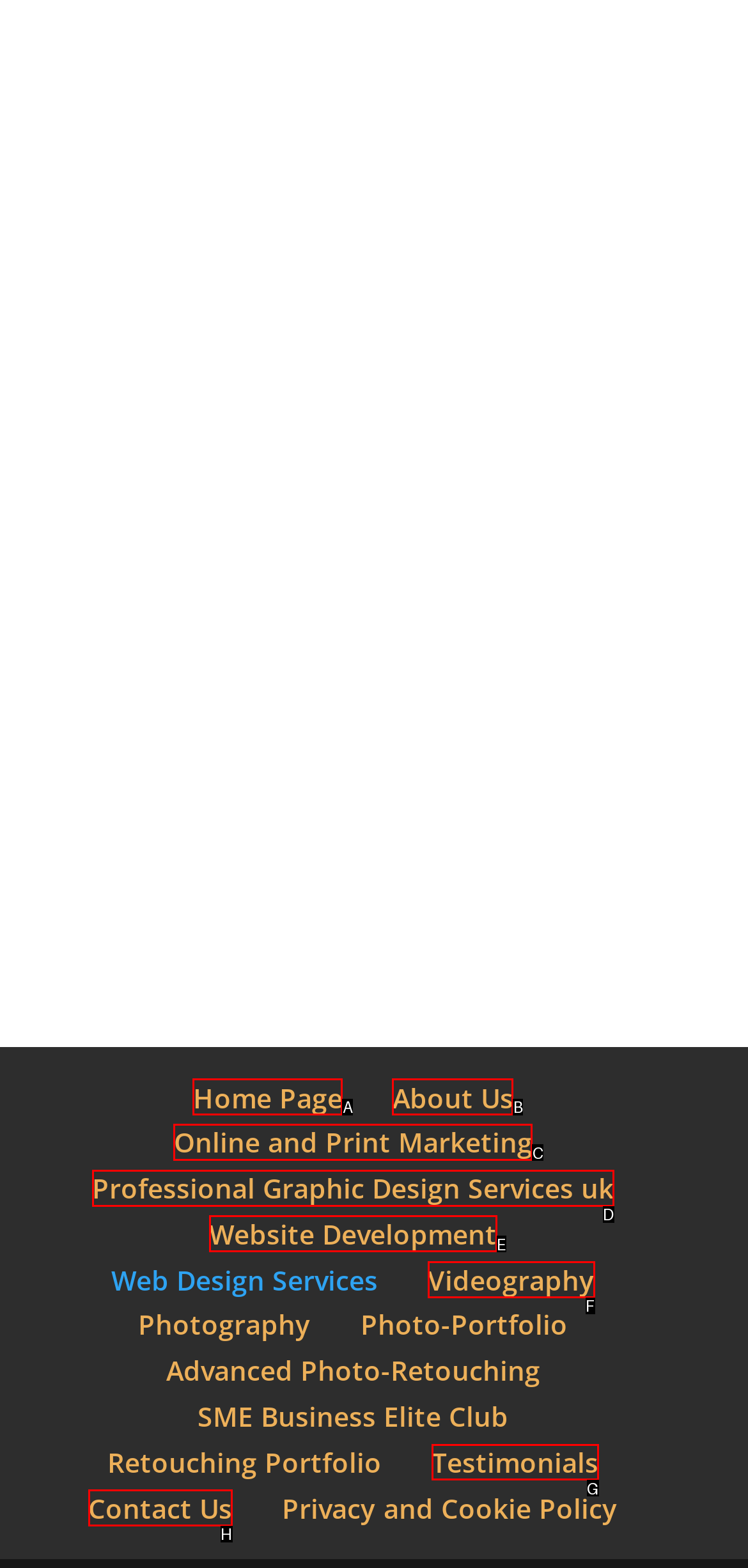Choose the letter of the element that should be clicked to complete the task: check the Testimonials
Answer with the letter from the possible choices.

G